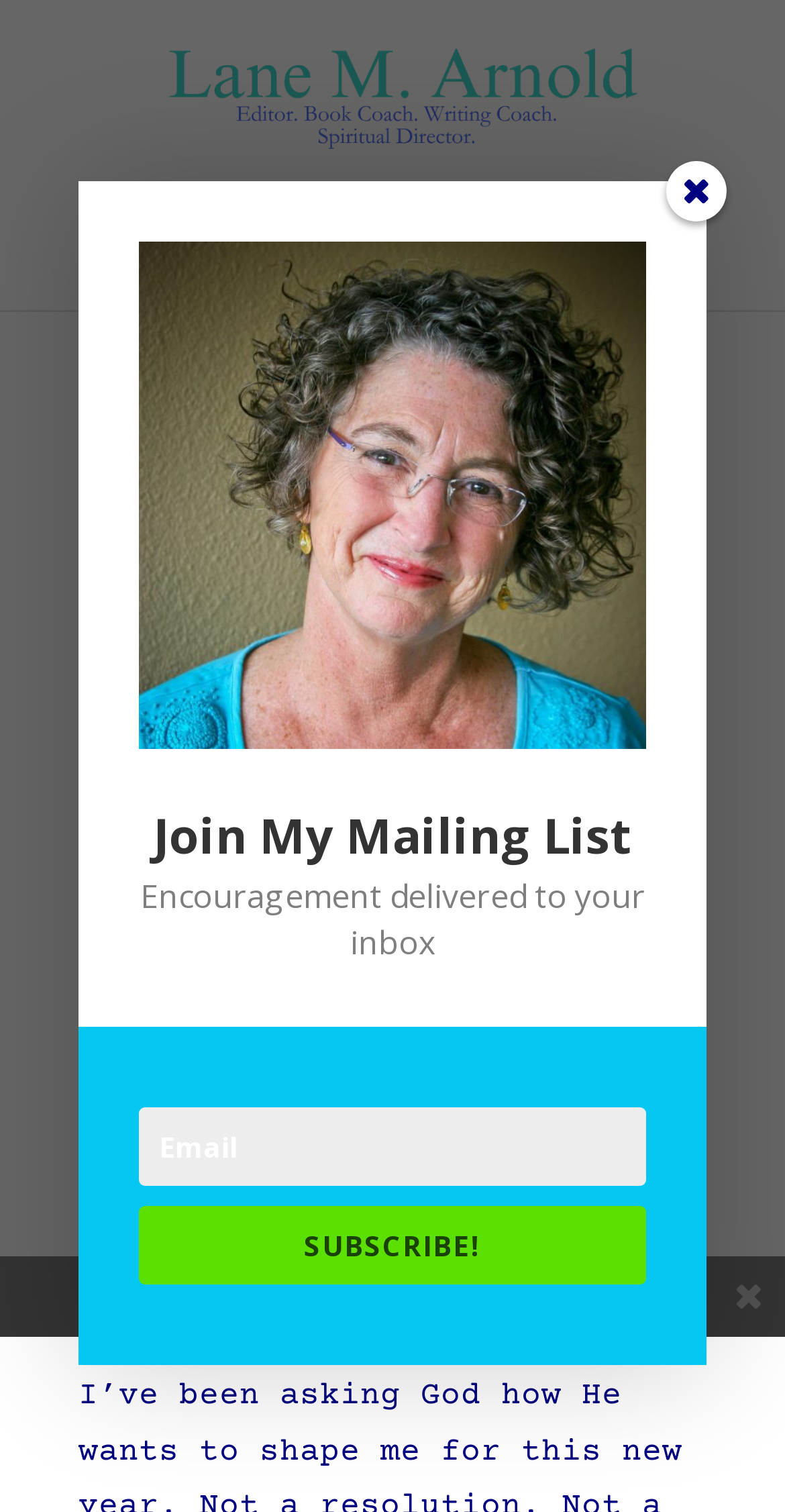Generate a detailed explanation of the webpage's features and information.

The webpage is titled "The Shape of New Beginnings - Lane M. Arnold" and appears to be a personal blog or writing platform. At the top, there is a link to the author's name, "Lane M. Arnold", accompanied by an image, likely a profile picture. Below this, there is a dropdown menu labeled "Select Page".

The main content of the page is a blog post titled "The Shape of New Beginnings", written by Lane M. Arnold. The title is followed by a byline with links to the author's name and the category "Writing". There is also a link to "0 comments" indicating that there are no comments on the post.

The blog post itself is not explicitly described in the accessibility tree, but the meta description suggests that it is a reflective piece about personal growth and self-discovery in the new year.

To the right of the blog post, there is a section titled "Join My Mailing List" with a brief description and a form to enter an email address. Below this, there is a "SUBSCRIBE!" button.

At the bottom of the page, there is a "Share This" section, although the specific sharing options are not described.

Overall, the webpage appears to be a personal blog or writing platform with a focus on reflective and inspirational content.